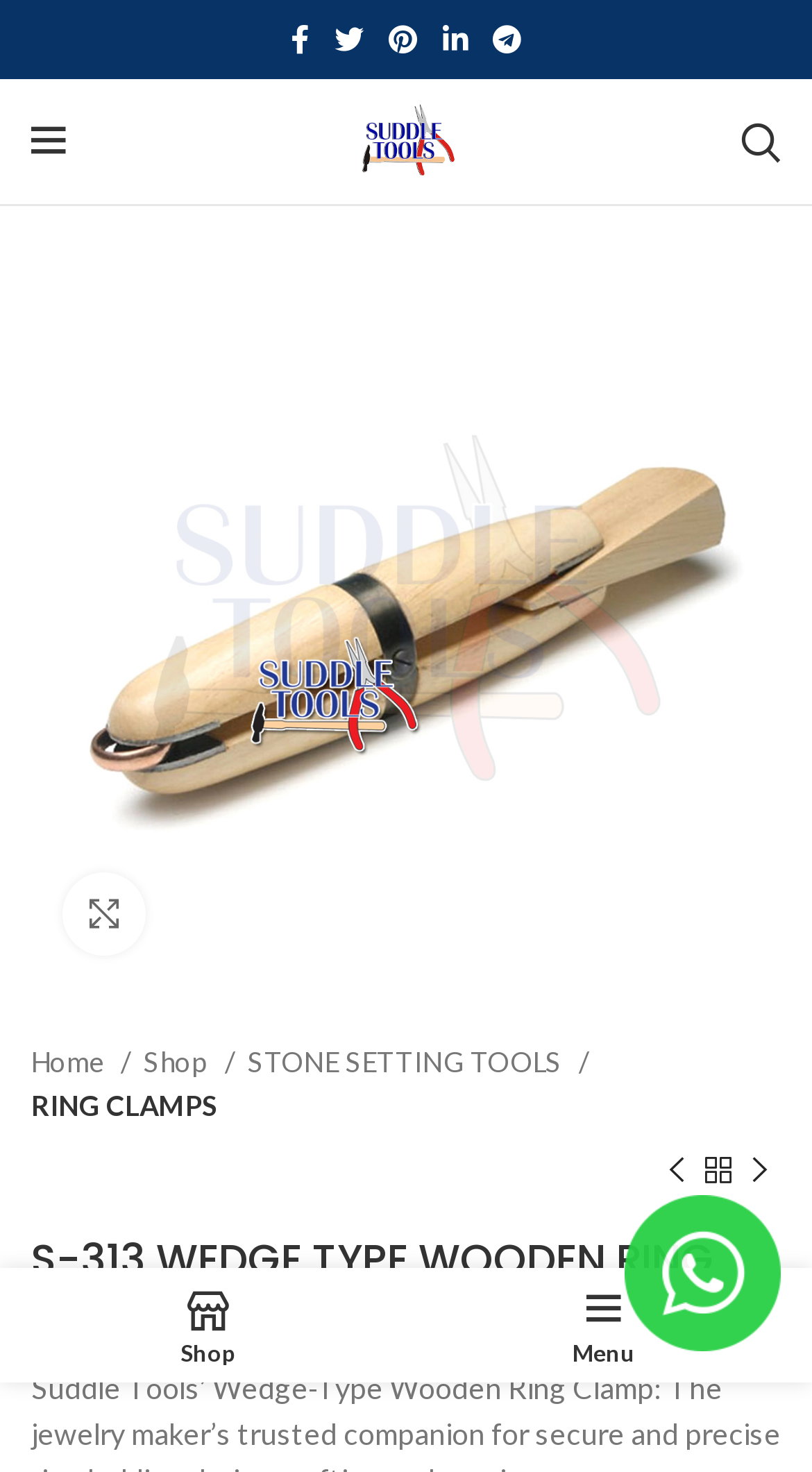Using the webpage screenshot, find the UI element described by aria-label="Next product". Provide the bounding box coordinates in the format (top-left x, top-left y, bottom-right x, bottom-right y), ensuring all values are floating point numbers between 0 and 1.

[0.91, 0.782, 0.962, 0.81]